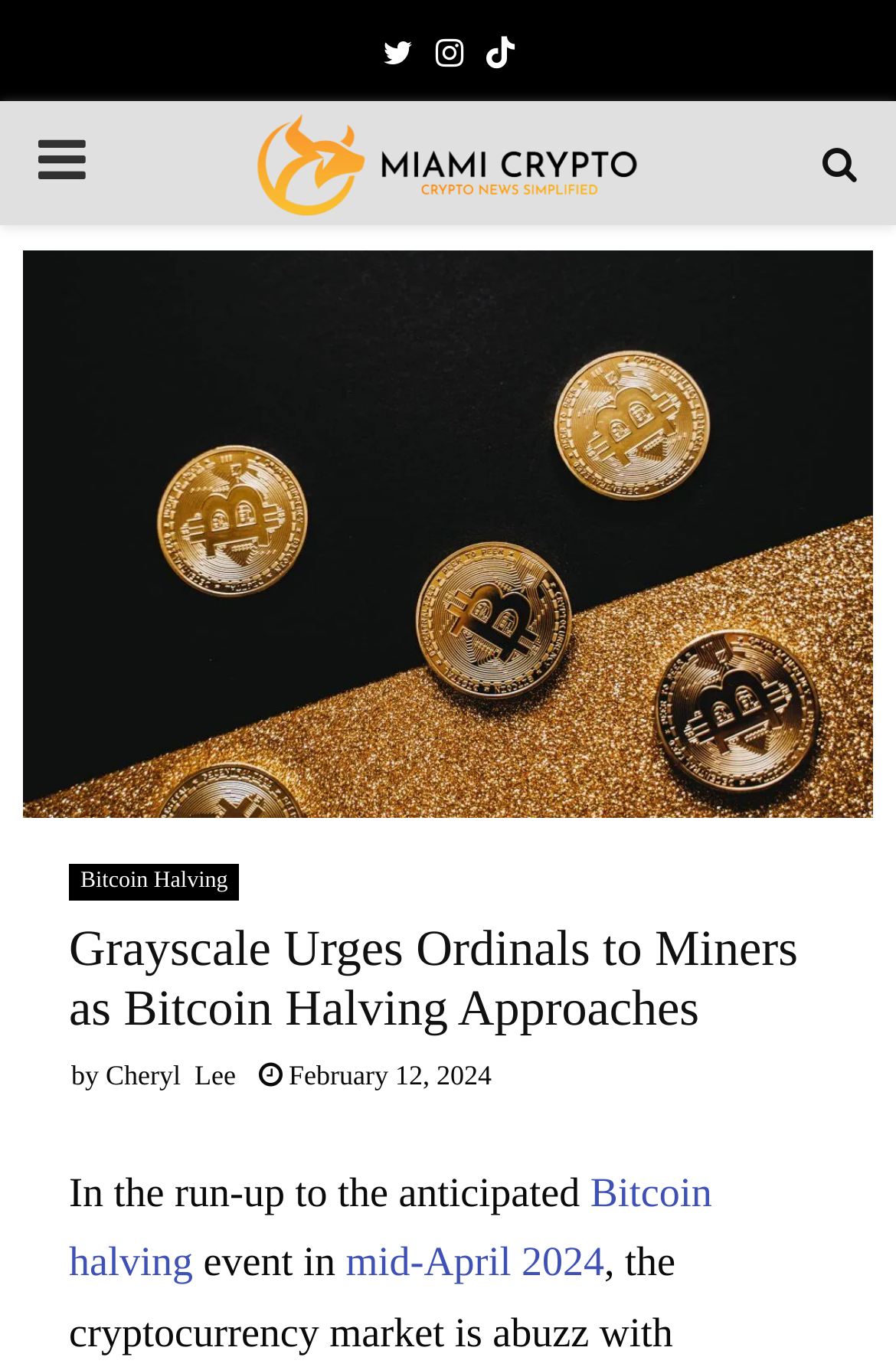Describe the entire webpage, focusing on both content and design.

The webpage appears to be a news article or blog post about Bitcoin and cryptocurrency. At the top, there are three social media links, Twitter, Instagram, and another unidentified platform, aligned horizontally and positioned near the top left corner of the page. 

To the right of these social media links, there is a button labeled "PRIMARY MENU" with an icon. Below this button, there is a large image with the text "Miami Crypto" on it, which seems to be the logo or header of the website.

Below the image, there is a header section that contains the title of the article, "Grayscale Urges Ordinals to Miners as Bitcoin Halving Approaches", in a large font size. The title is positioned near the top center of the page. 

Under the title, there is a byline that reads "by Cheryl Lee", and a timestamp that indicates the article was published on February 12, 2024. 

The main content of the article starts below the header section, with a paragraph of text that discusses the upcoming Bitcoin halving event in mid-April 2024. The text contains links to related topics, such as "Bitcoin halving" and "Ordinals".